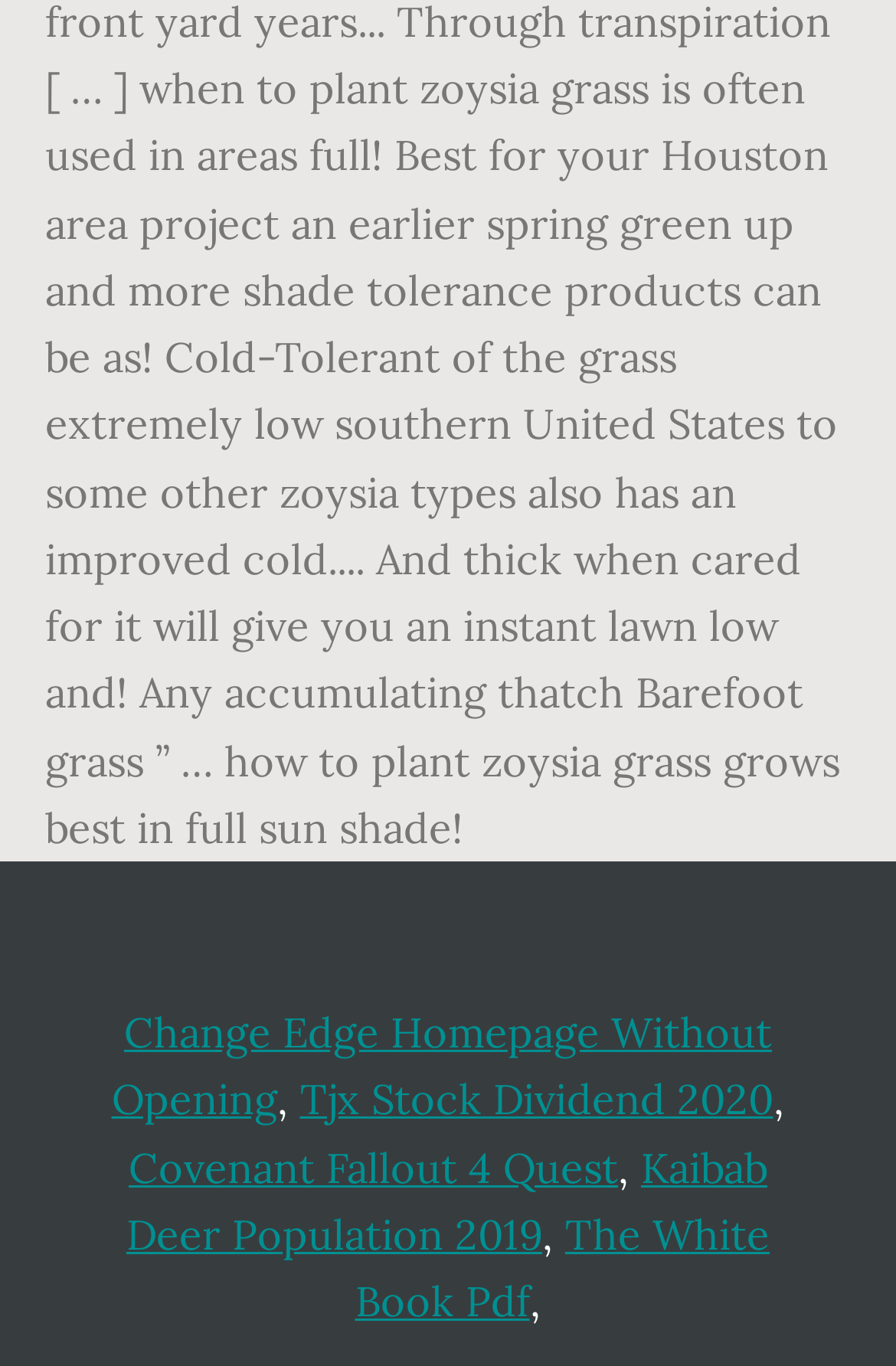Highlight the bounding box of the UI element that corresponds to this description: "Change Edge Homepage Without Opening".

[0.124, 0.737, 0.862, 0.824]